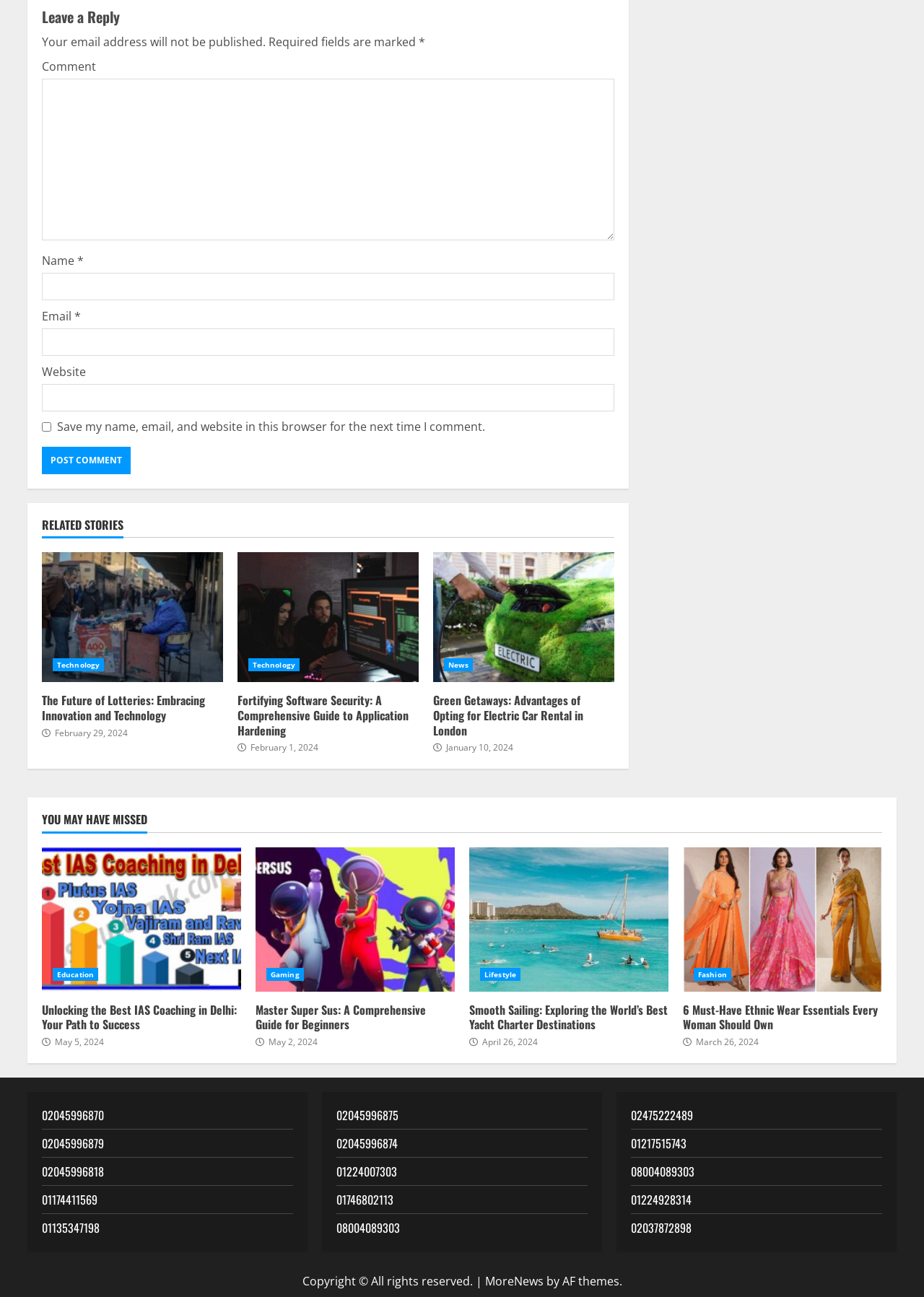How many related stories are listed?
From the screenshot, provide a brief answer in one word or phrase.

3